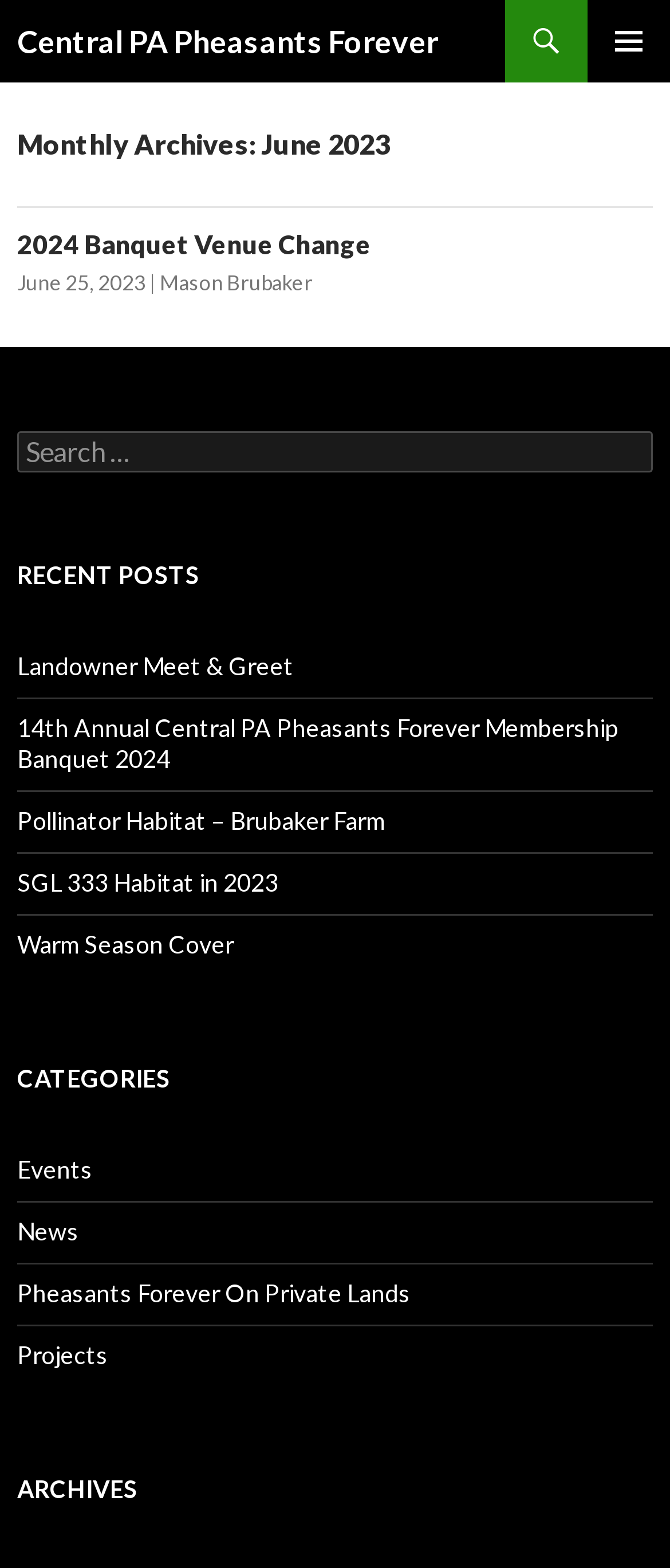Please give a concise answer to this question using a single word or phrase: 
What are the categories listed on the webpage?

Events, News, etc.